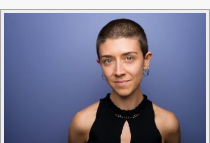Give a concise answer using only one word or phrase for this question:
Where is the 'Exploratory workshop of 'T'' taking place?

IRT Theater